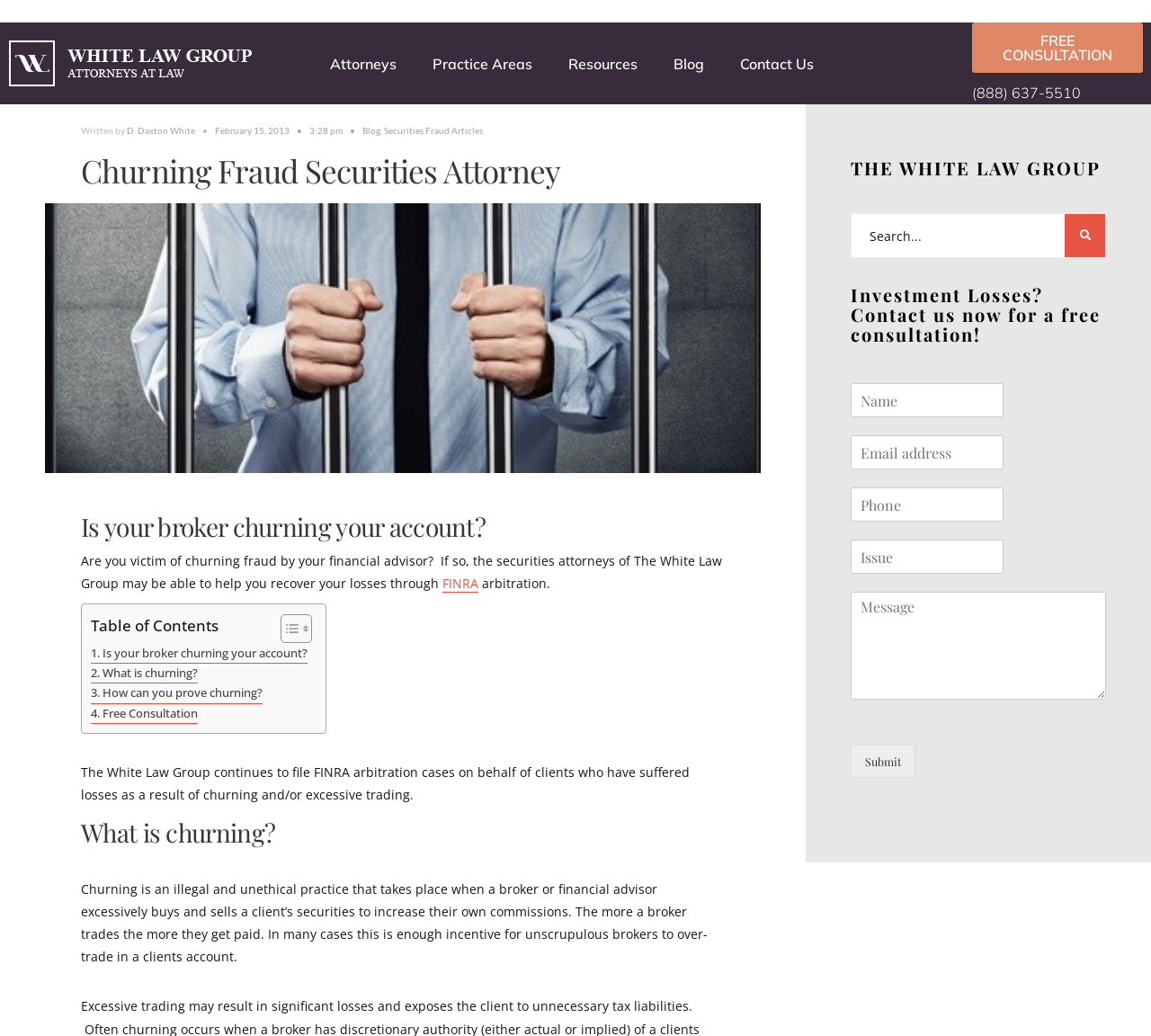What is the primary heading on this webpage?

Churning Fraud Securities Attorney